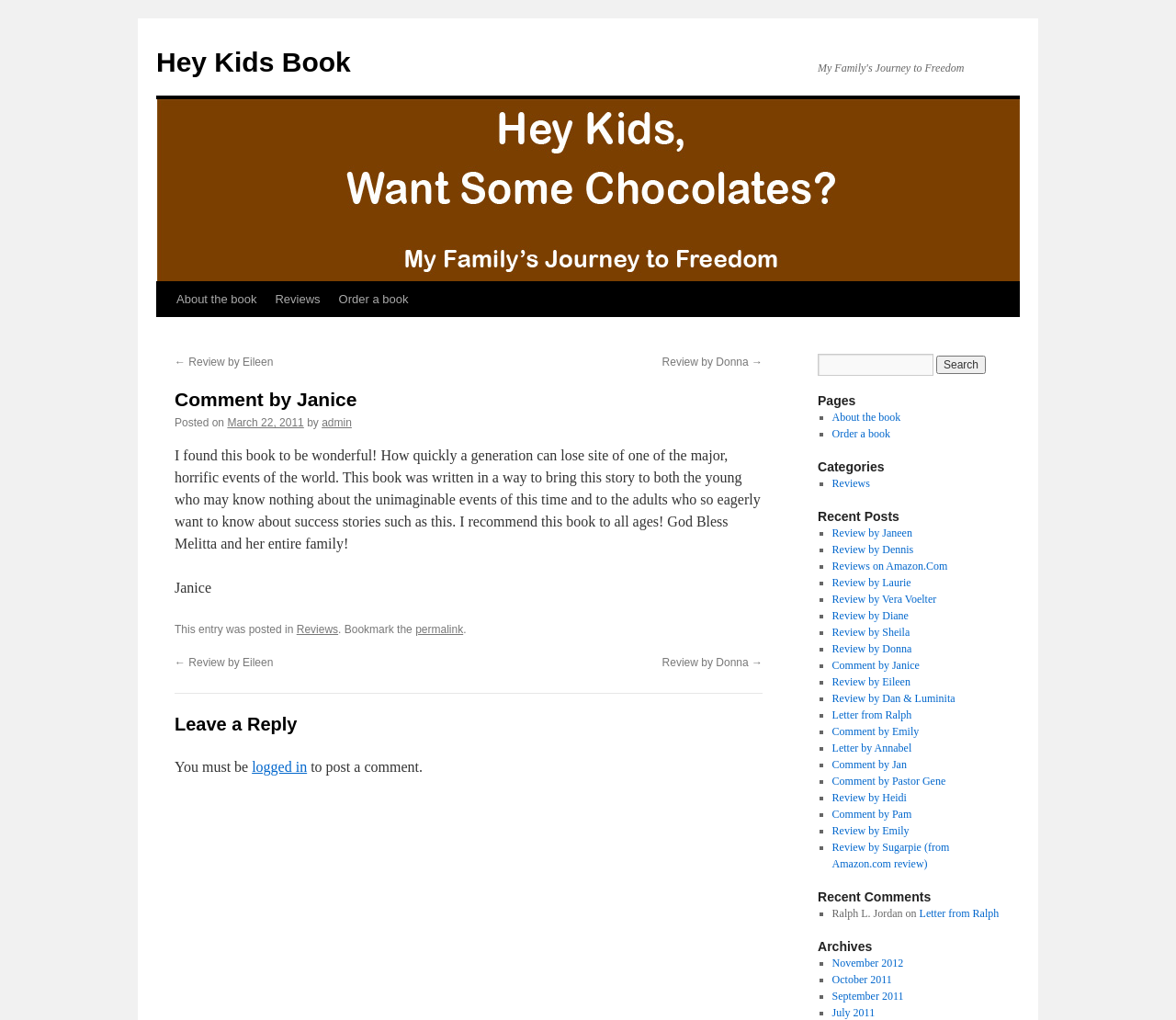From the webpage screenshot, predict the bounding box coordinates (top-left x, top-left y, bottom-right x, bottom-right y) for the UI element described here: Review by Donna →

[0.563, 0.644, 0.648, 0.656]